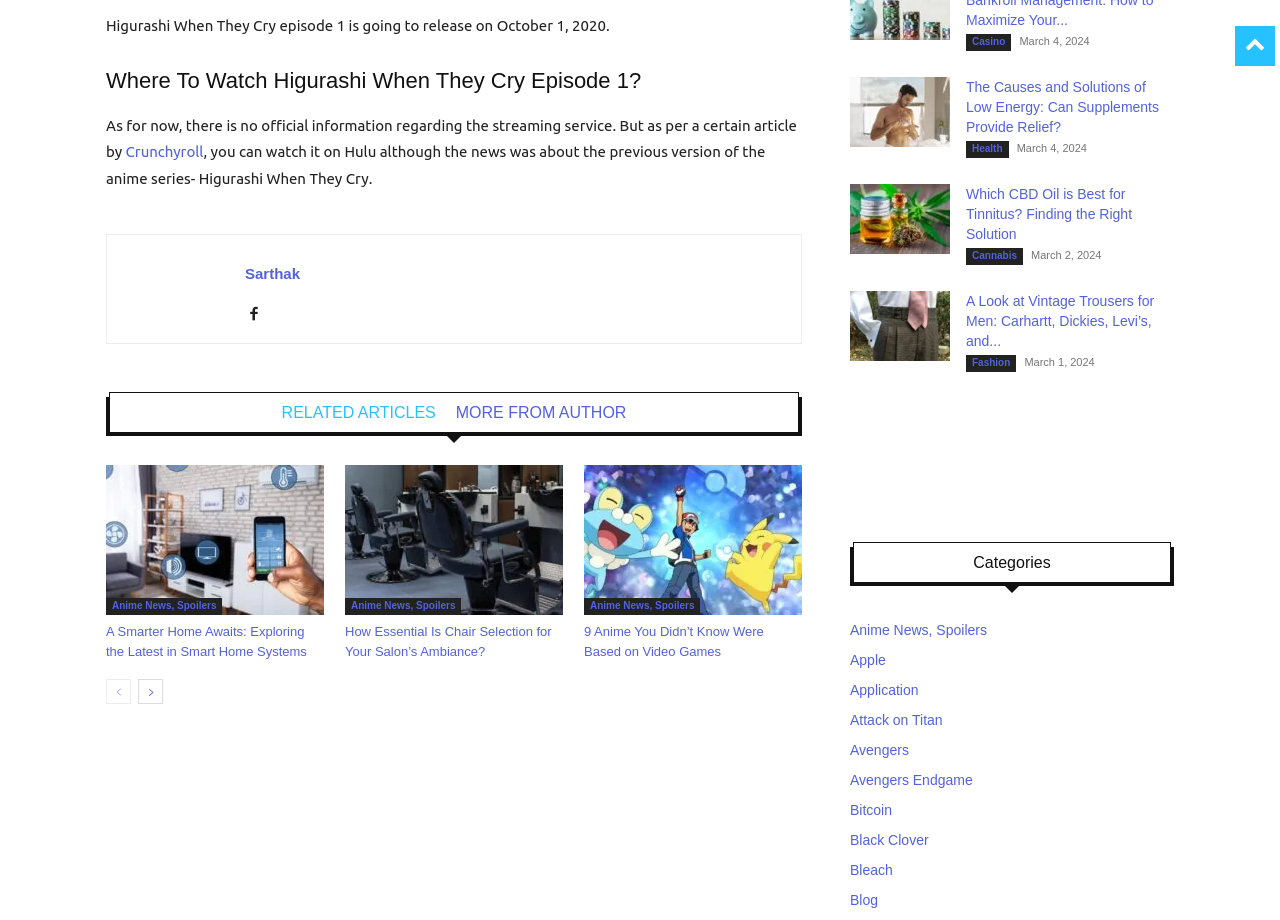Please identify the bounding box coordinates of the clickable element to fulfill the following instruction: "Click on 'Higurashi When They Cry episode 1 is going to release on October 1, 2020.'". The coordinates should be four float numbers between 0 and 1, i.e., [left, top, right, bottom].

[0.083, 0.019, 0.476, 0.037]